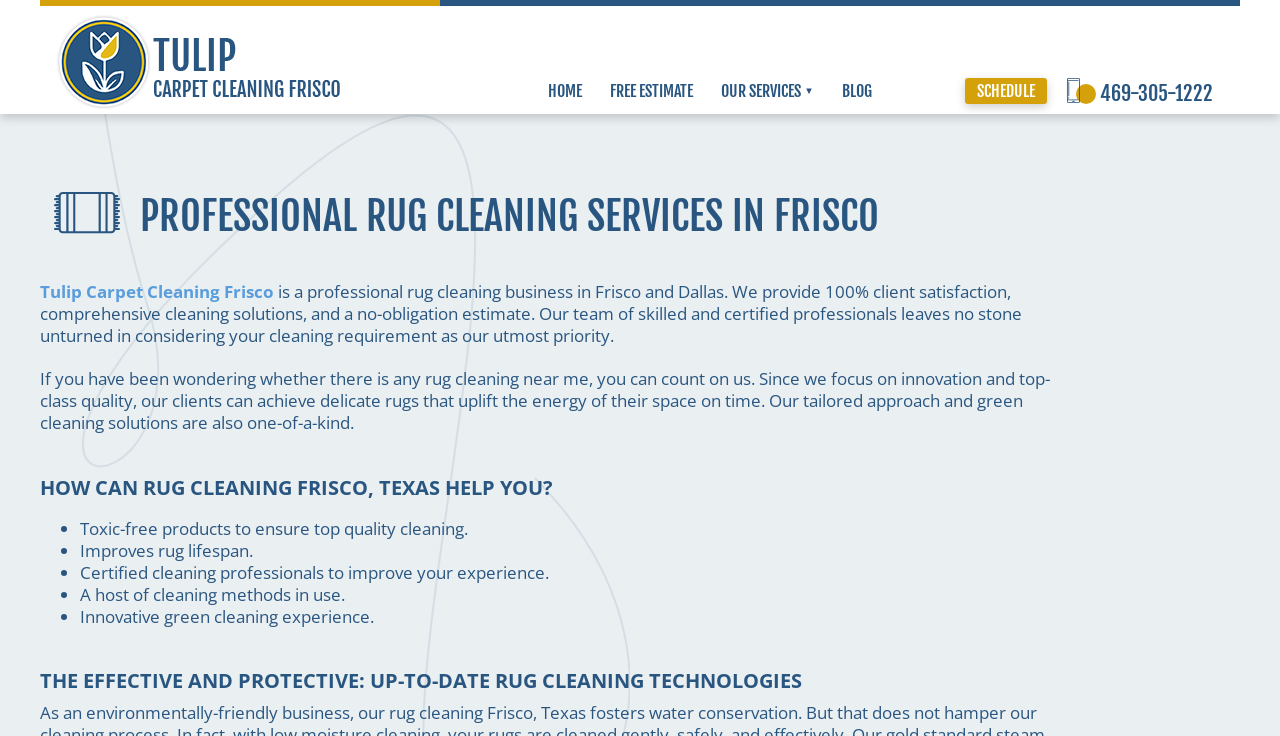Determine the bounding box coordinates for the element that should be clicked to follow this instruction: "Click on the FREE ESTIMATE link". The coordinates should be given as four float numbers between 0 and 1, in the format [left, top, right, bottom].

[0.466, 0.099, 0.553, 0.148]